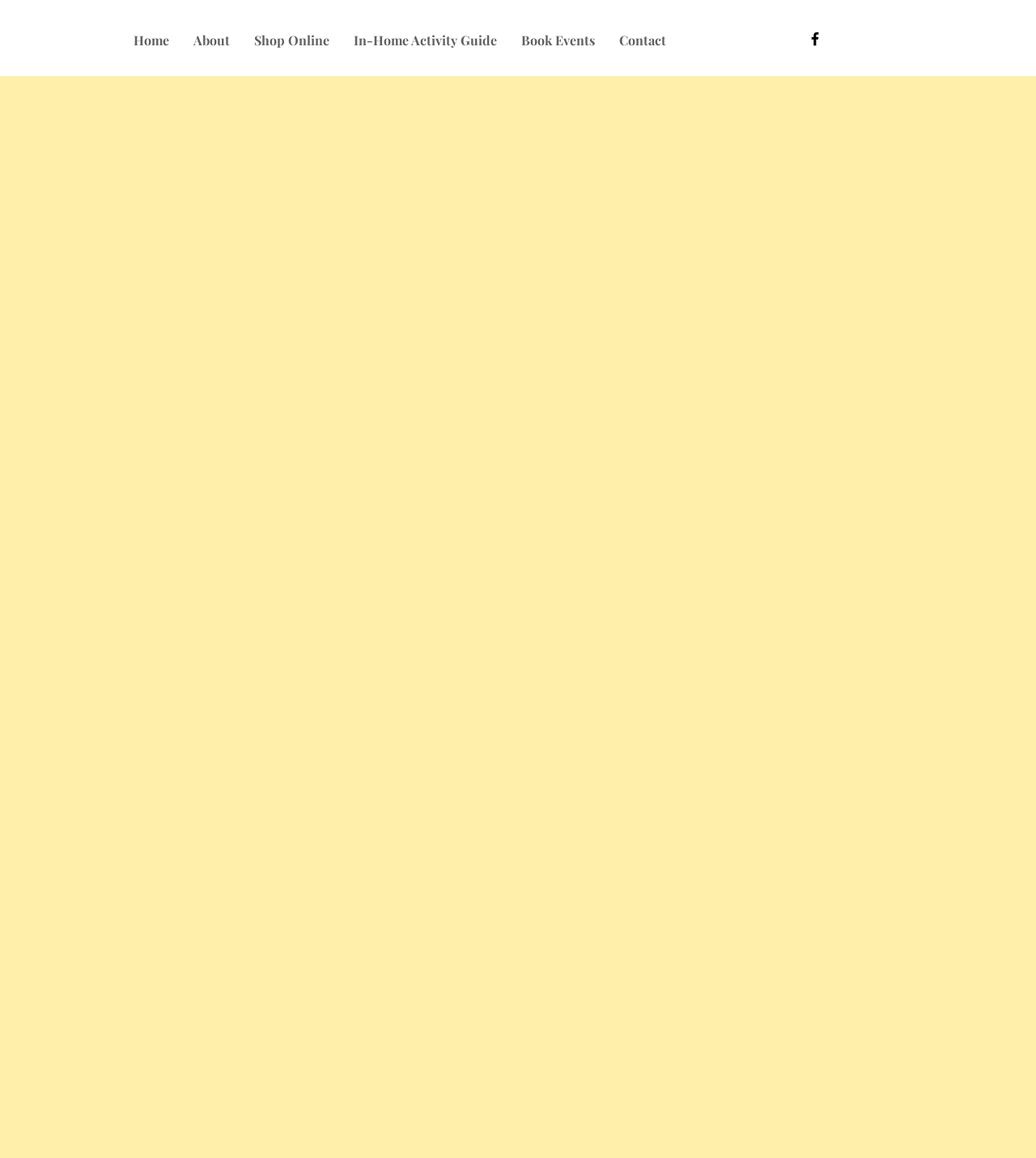What is the name of the company?
Please provide a single word or phrase as your answer based on the screenshot.

TODDLE AND TROT LLC